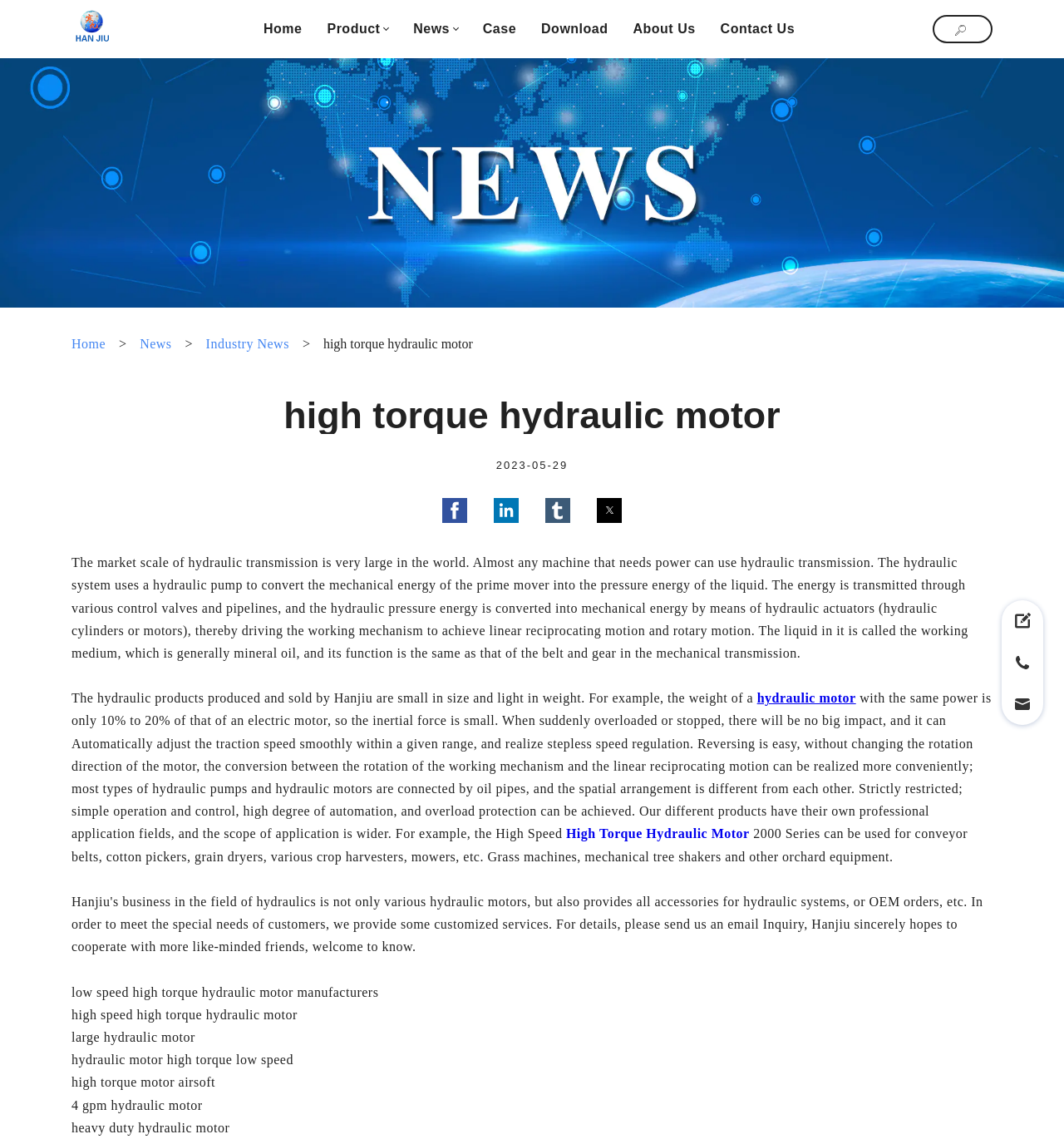Determine the title of the webpage and give its text content.

high torque hydraulic motor